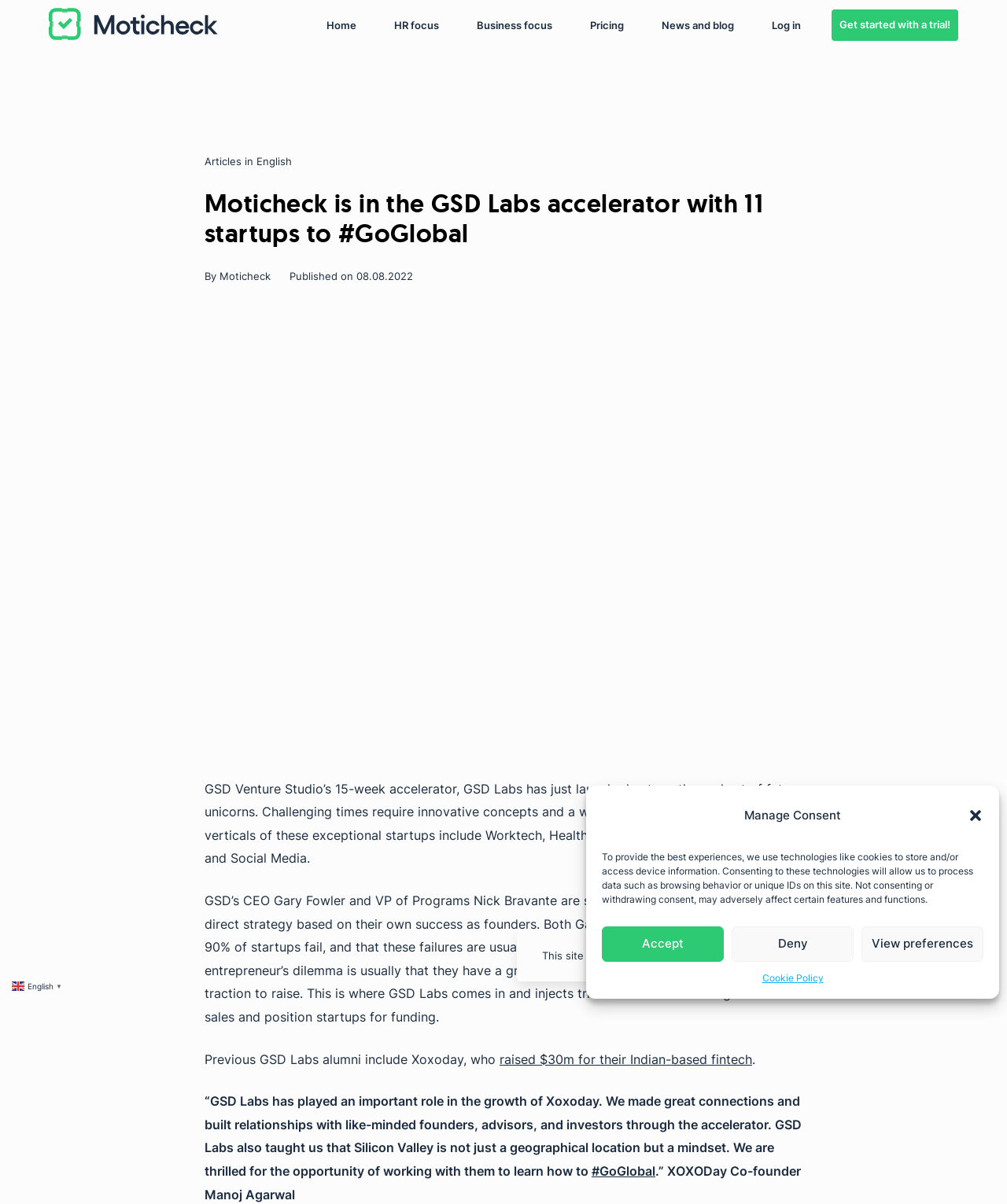Identify the bounding box coordinates of the element to click to follow this instruction: 'Click the 'View preferences' button'. Ensure the coordinates are four float values between 0 and 1, provided as [left, top, right, bottom].

[0.855, 0.769, 0.977, 0.799]